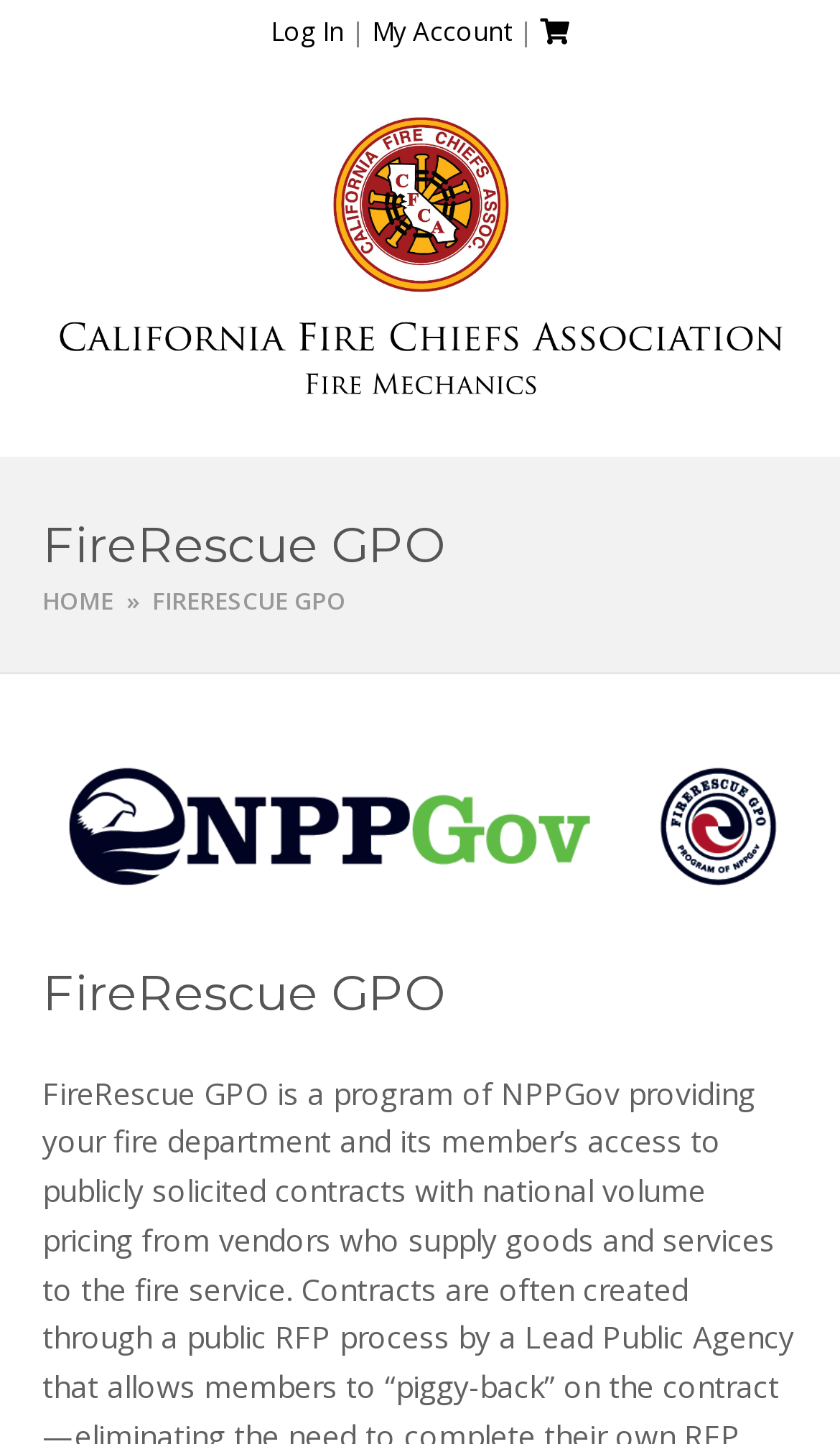What is the text of the static element next to 'Log In'?
Based on the image, answer the question in a detailed manner.

I determined the answer by looking at the static text element next to the 'Log In' link which is '|'. This element is likely to be a separator or a divider.